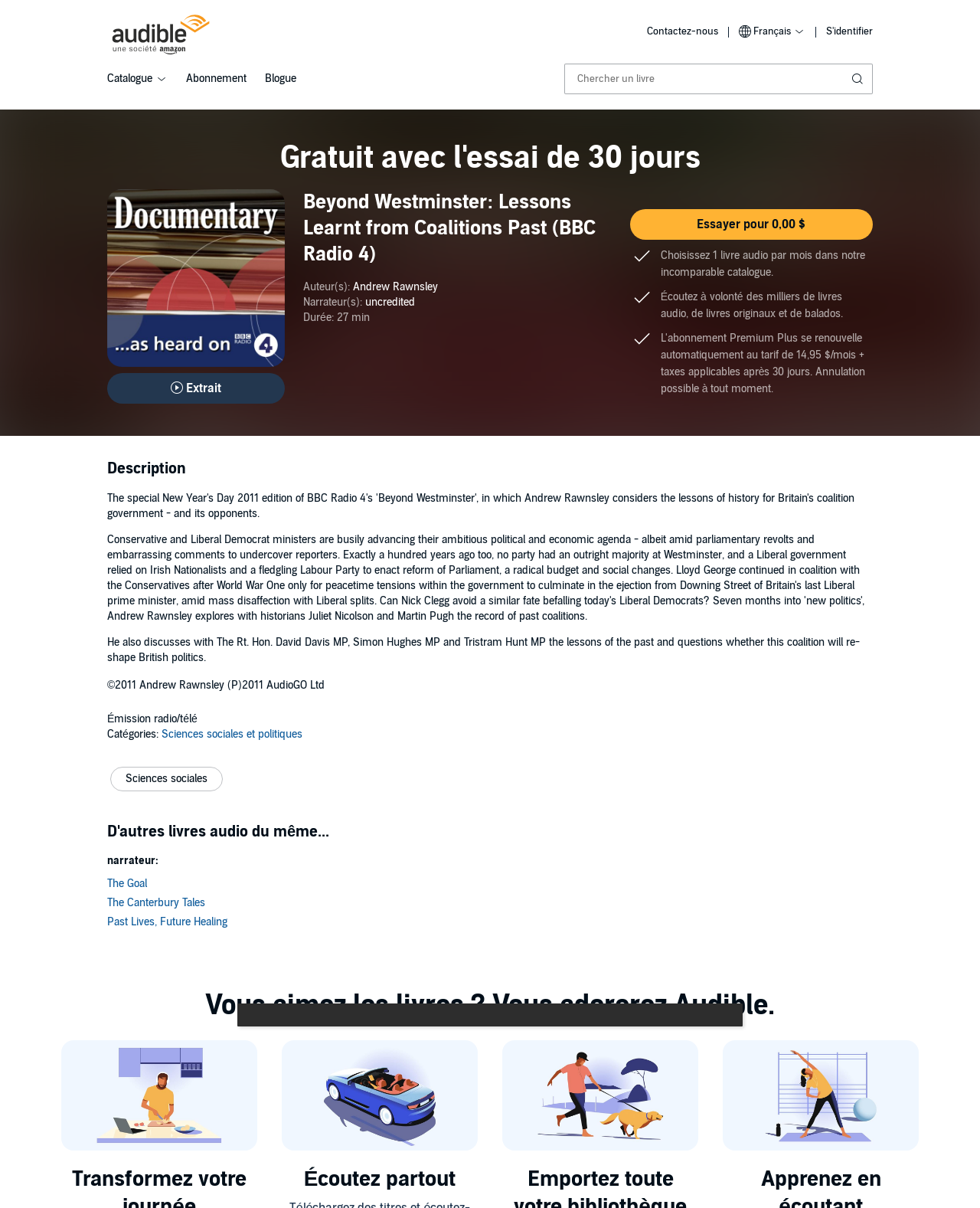Give a one-word or short-phrase answer to the following question: 
What is the purpose of the 'Essayer pour 0,00 $' button?

To try the book for free